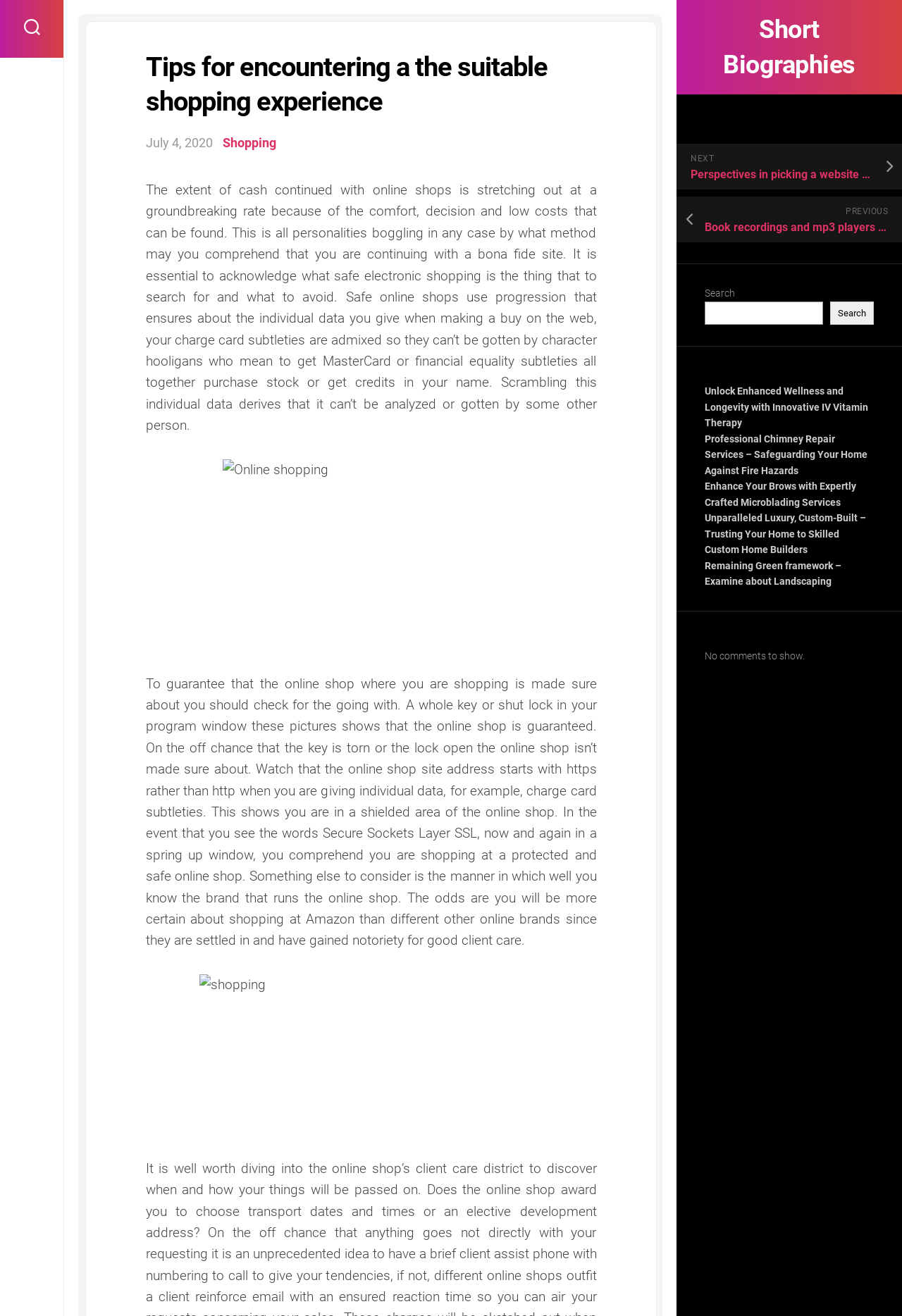Determine the bounding box coordinates of the clickable area required to perform the following instruction: "Read about Unlock Enhanced Wellness and Longevity with Innovative IV Vitamin Therapy". The coordinates should be represented as four float numbers between 0 and 1: [left, top, right, bottom].

[0.781, 0.293, 0.962, 0.325]